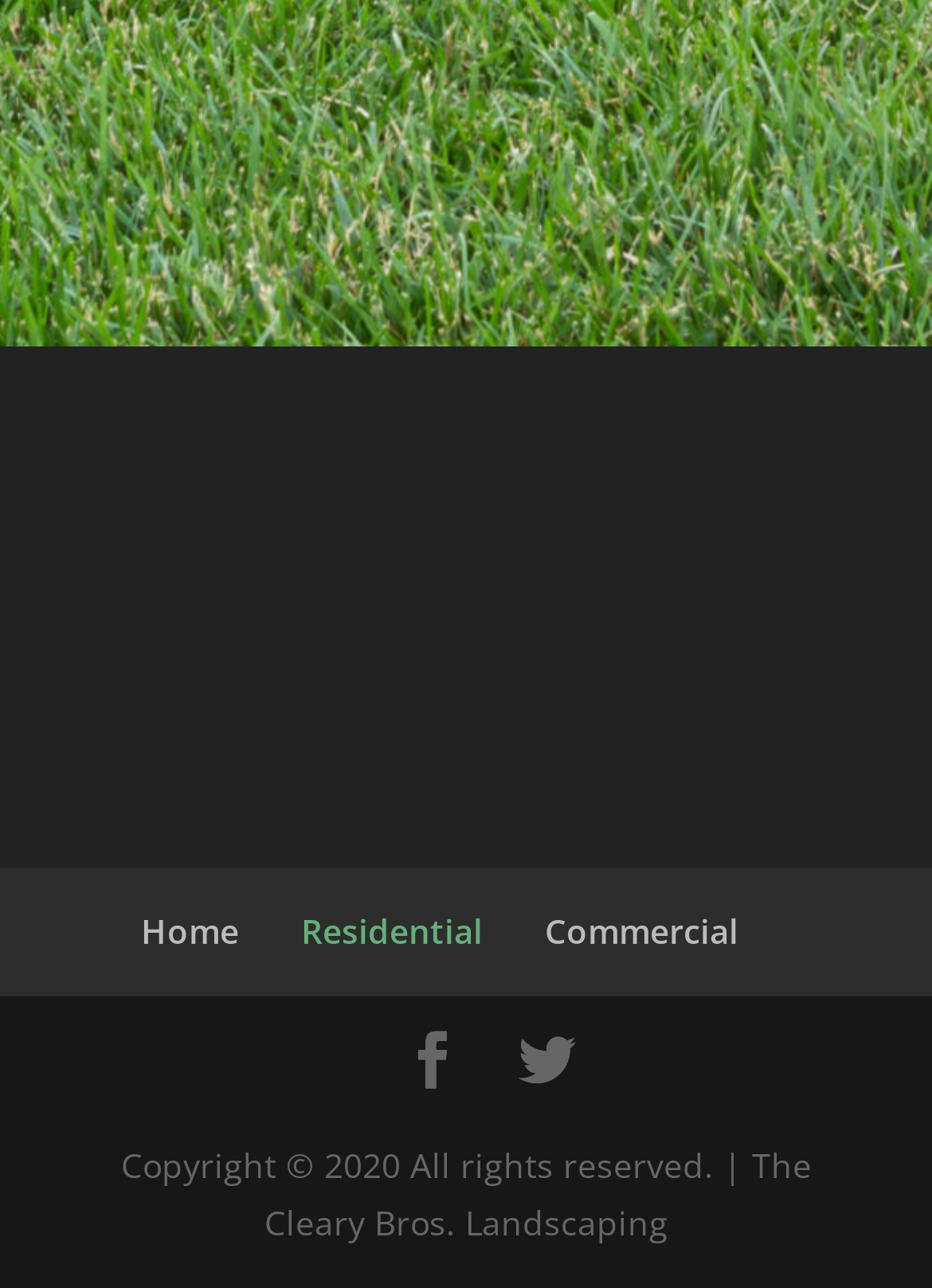What is the copyright year?
Look at the screenshot and provide an in-depth answer.

I found the copyright information at the bottom of the page, which states 'Copyright © 2020 All rights reserved.'.